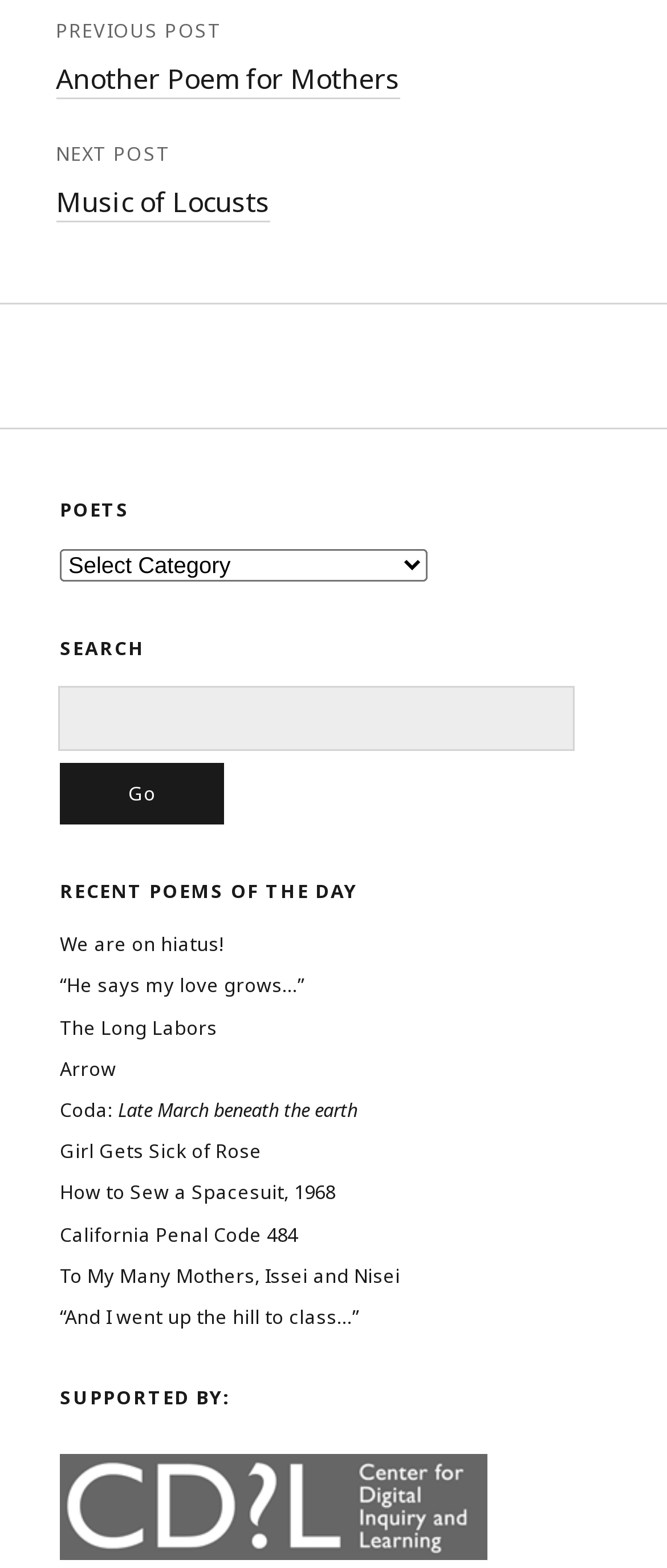Identify the bounding box coordinates for the element you need to click to achieve the following task: "Visit the Center for Digital Inquiry and Learning website". Provide the bounding box coordinates as four float numbers between 0 and 1, in the form [left, top, right, bottom].

[0.09, 0.982, 0.731, 0.998]